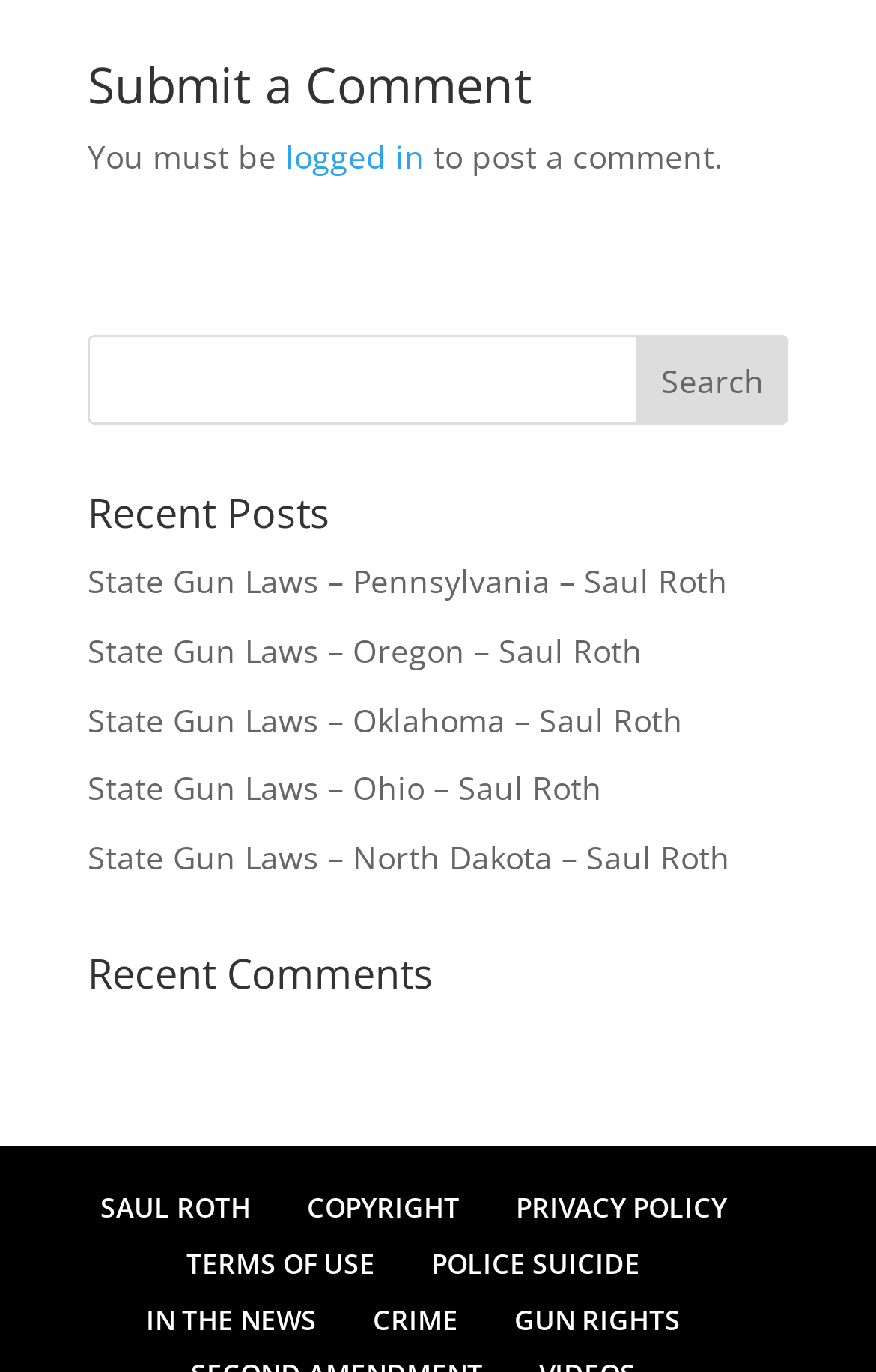What is the purpose of the textbox?
Answer the question with a thorough and detailed explanation.

The textbox is located next to a 'Search' button, indicating that it is used to input search queries.